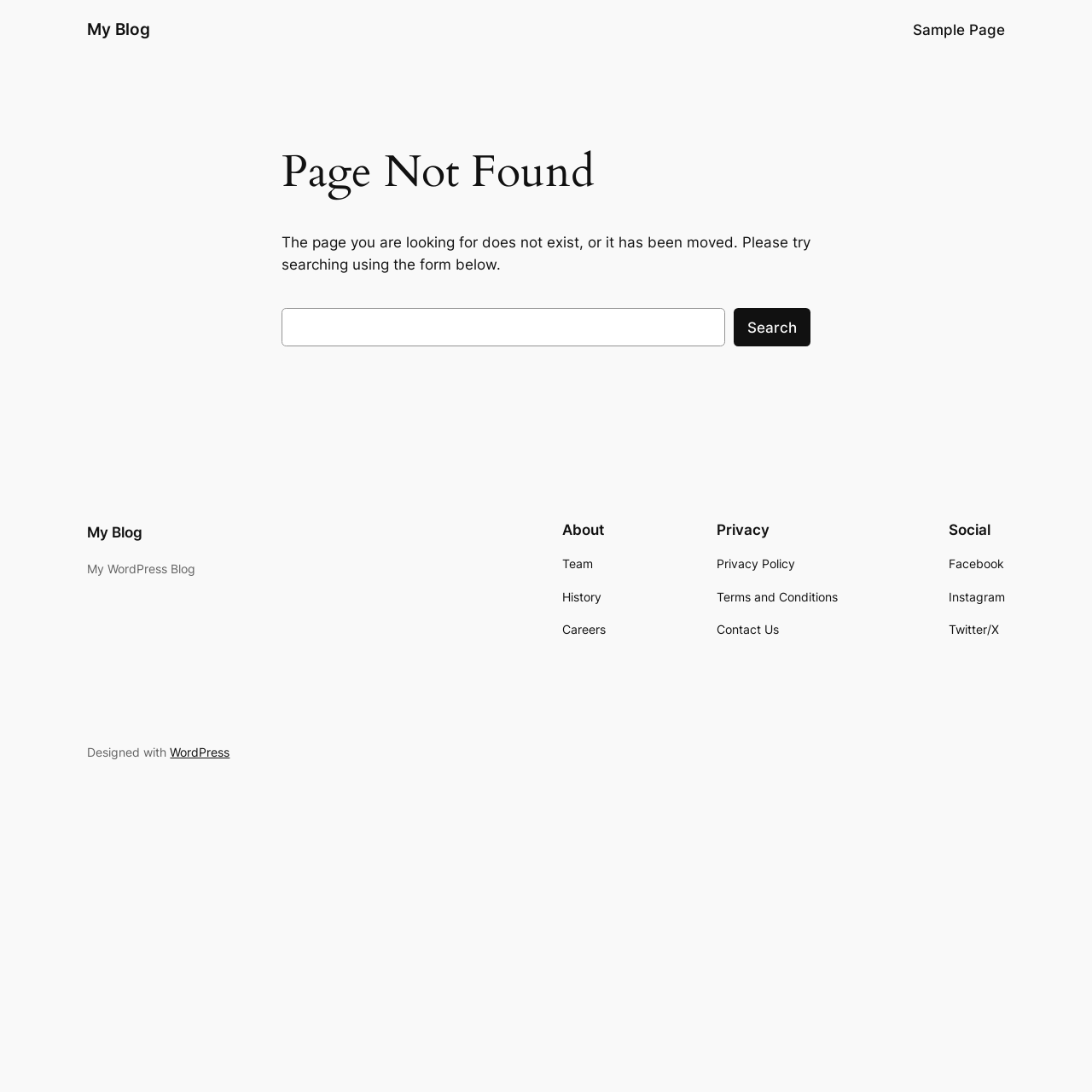Describe all the visual and textual components of the webpage comprehensively.

This webpage is a "Page not found" error page from "My Blog". At the top, there are two links: "My Blog" on the left and "Sample Page" on the right. Below these links, there is a main section with a heading "Page Not Found" in the middle. Under the heading, there is a paragraph of text explaining that the page does not exist or has been moved, and suggesting to use the search form below.

The search form is located below the paragraph, consisting of a search box and a "Search" button. On the bottom half of the page, there is a section with three columns of links and headings. The left column has a link to "My Blog" and a heading "About" with links to "Team", "History", and "Careers" below. The middle column has a heading "Privacy" with links to "Privacy Policy", "Terms and Conditions", and "Contact Us" below. The right column has a heading "Social" with links to "Facebook", "Instagram", and "Twitter/X" below.

At the very bottom of the page, there is a line of text "Designed with" followed by a link to "WordPress".